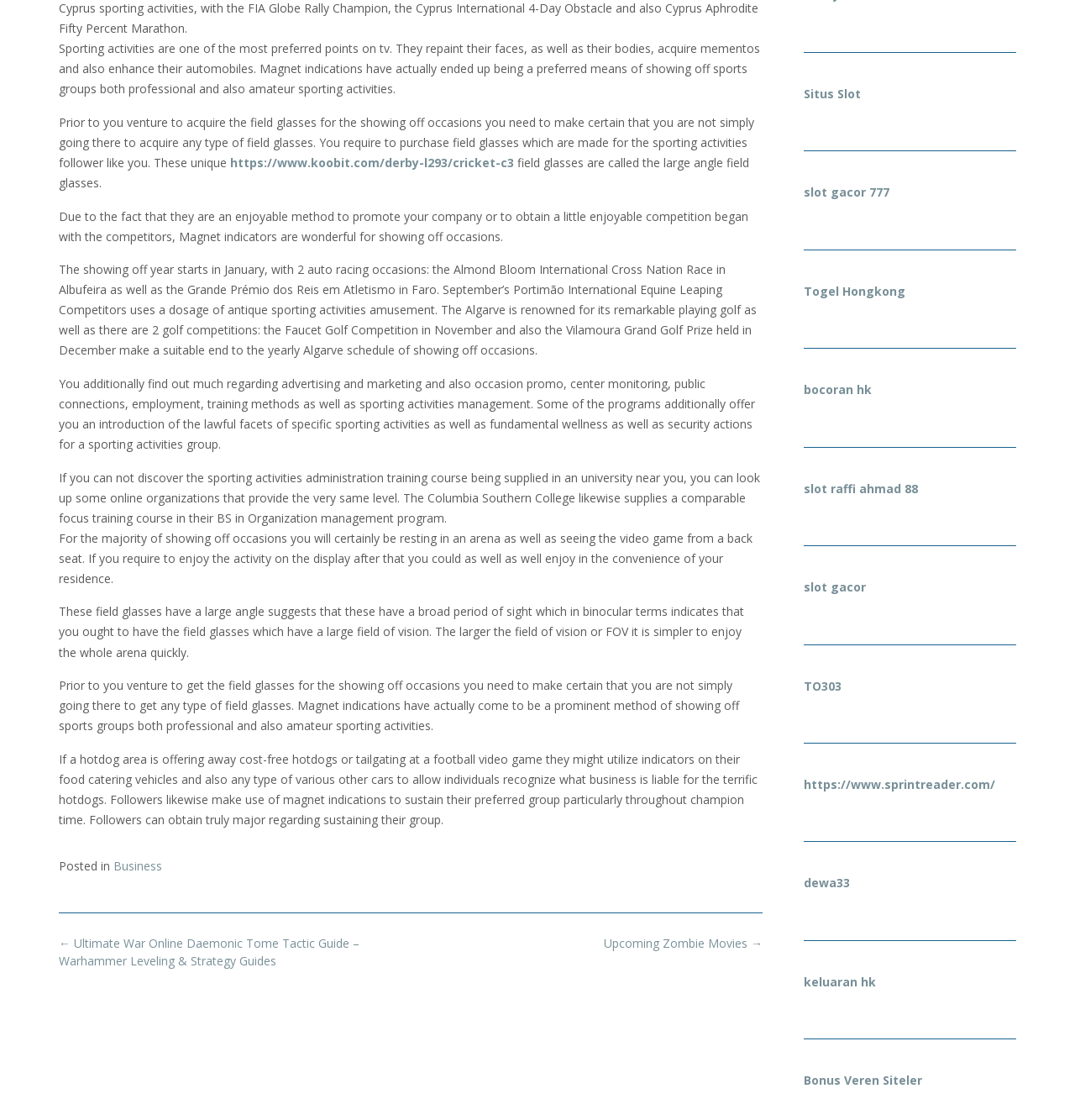Find the bounding box coordinates for the HTML element described as: "slot gacor". The coordinates should consist of four float values between 0 and 1, i.e., [left, top, right, bottom].

[0.748, 0.517, 0.805, 0.531]